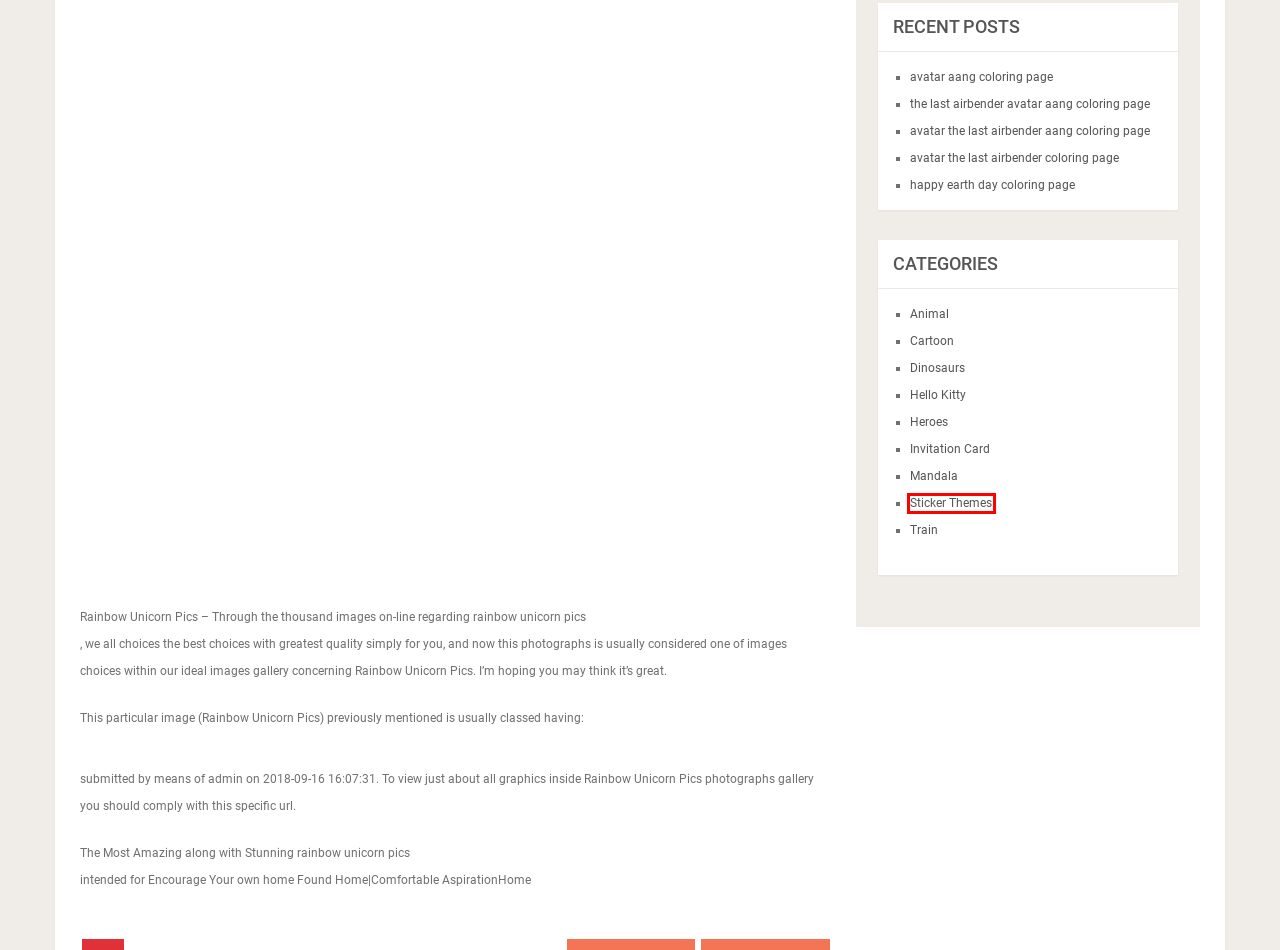You are presented with a screenshot of a webpage that includes a red bounding box around an element. Determine which webpage description best matches the page that results from clicking the element within the red bounding box. Here are the candidates:
A. Invitation Card BubaKids.com
B. Cartoon BubaKids.com
C. Sticker Themes BubaKids.com
D. Heroes BubaKids.com
E. happy earth day coloring page | BubaKids.com
F. avatar aang coloring page | BubaKids.com
G. Hello Kitty BubaKids.com
H. the last airbender avatar aang coloring page | BubaKids.com

C